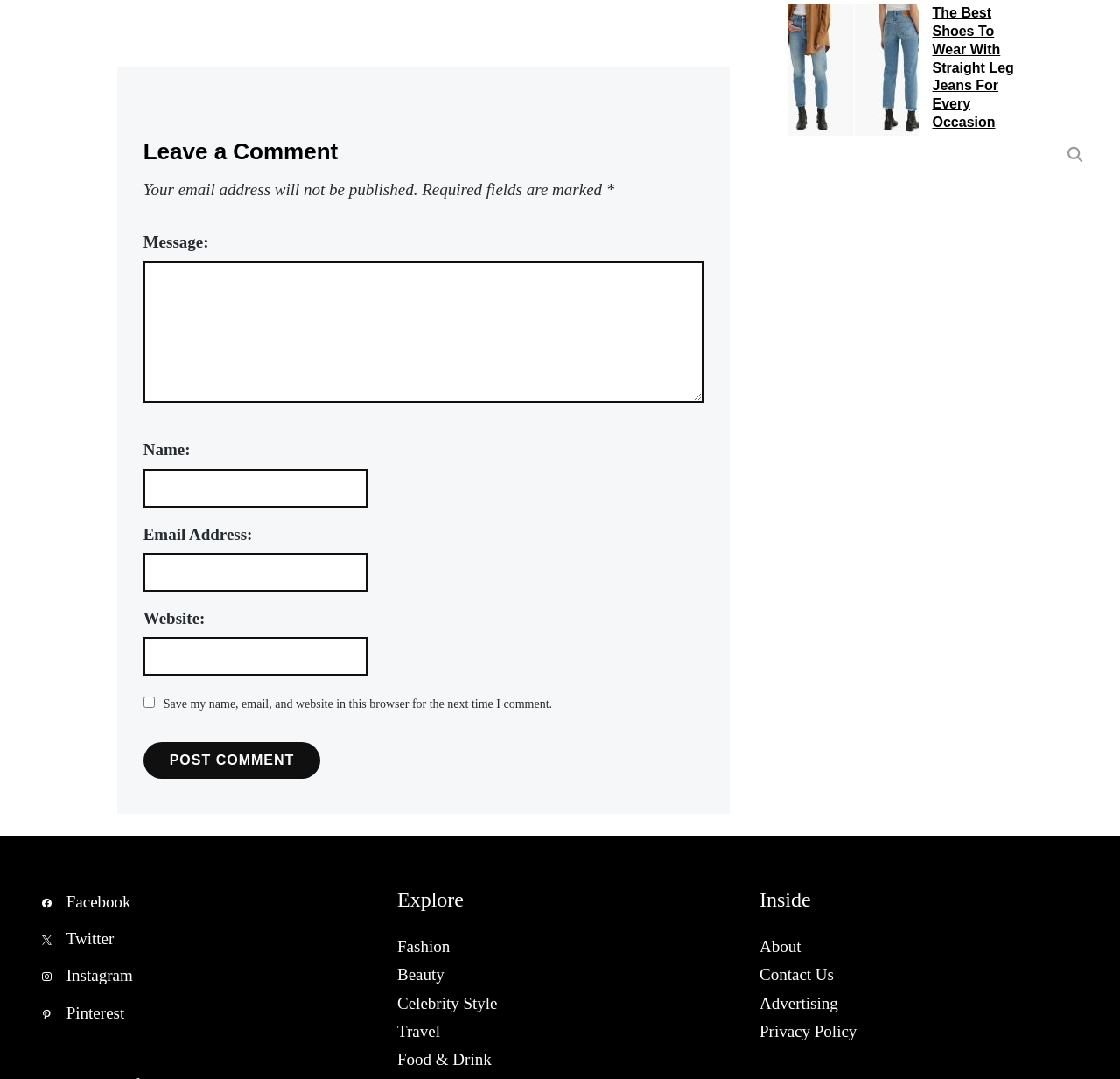Find the bounding box coordinates of the clickable area required to complete the following action: "Post a comment".

[0.128, 0.687, 0.286, 0.722]